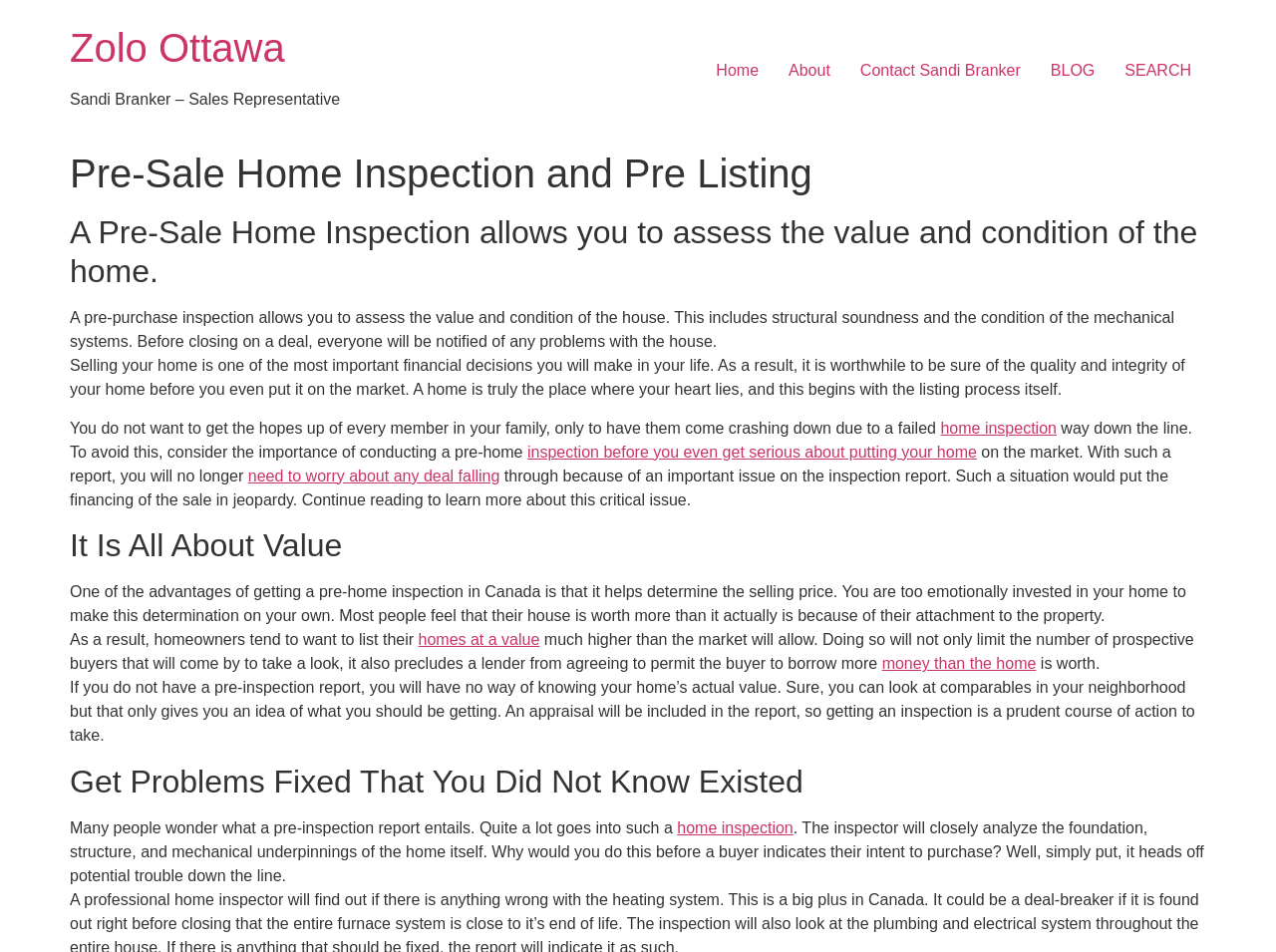Please identify the bounding box coordinates of the element I should click to complete this instruction: 'Click on the 'BLOG' link'. The coordinates should be given as four float numbers between 0 and 1, like this: [left, top, right, bottom].

[0.812, 0.054, 0.87, 0.095]